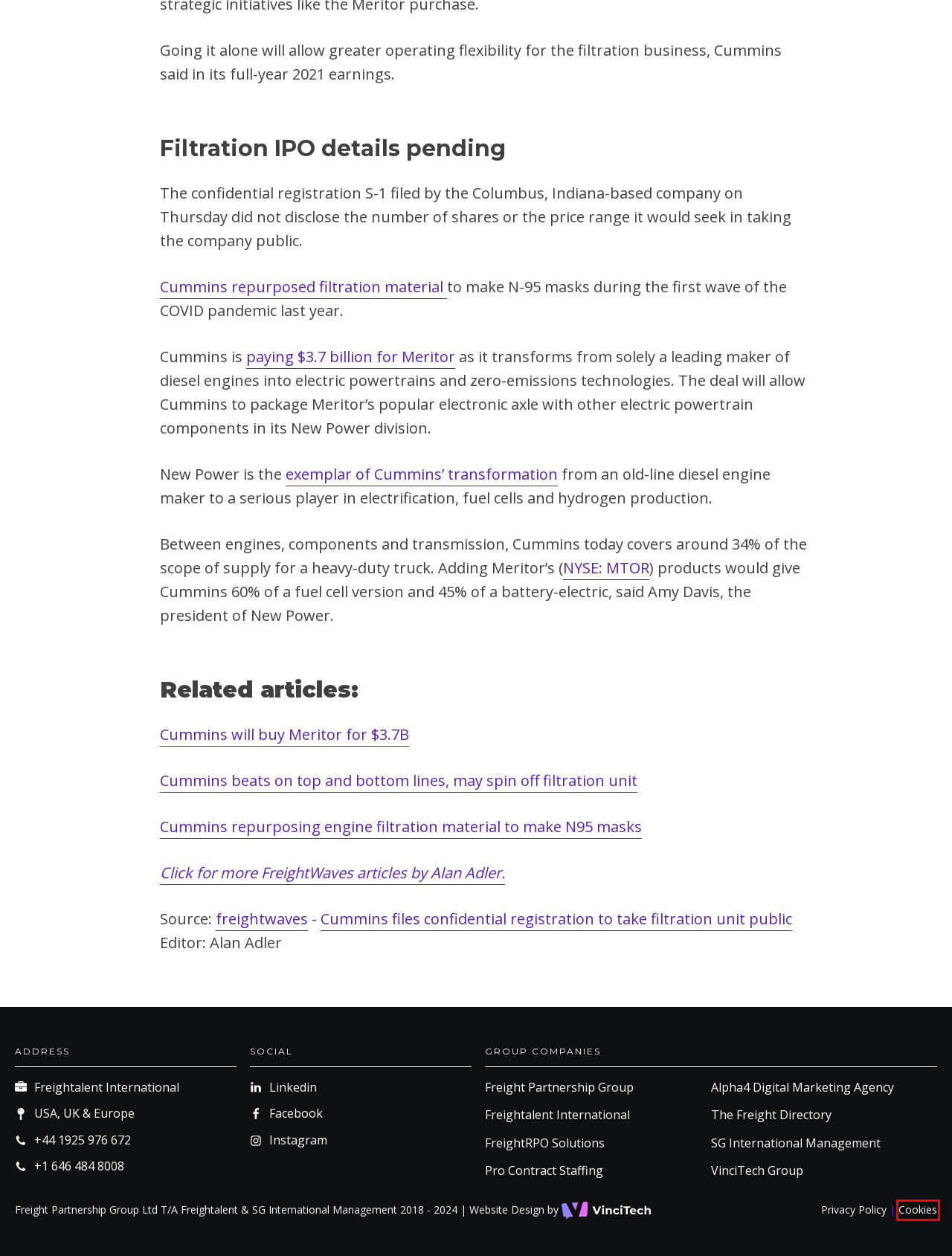You are provided with a screenshot of a webpage containing a red rectangle bounding box. Identify the webpage description that best matches the new webpage after the element in the bounding box is clicked. Here are the potential descriptions:
A. Business IT Support, Website Design, SEO and Marketing Services | VinciTech Group
B. Pro Contract Staffing | Temporary and Contract Recruitment
C. Alpha 4 | Digital Marketing
D. Freight Partnership Group | Helping to grow your freight and logistics company globally
E. Cookies Policy | Freightalent International
F. Freight and Logistics Recruitment Agency | Freightalent International
G. International Freight & Shipping Company List | Freightalent International
H. Privacy Policy | Freightalent International

E